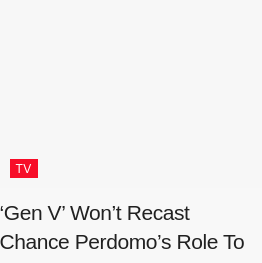Provide a comprehensive description of the image.

The image features the headline "'Gen V' Won't Recast Chance Perdomo's Role To Honor His Legacy," indicating a significant decision regarding the casting for the show "Gen V." Accompanying the headline is a "TV" label in a bold red box, signifying the article's category as related to television content. The article likely discusses the impact of Chance Perdomo's legacy on the series and the creative choices made by its producers. This context suggests a focus on honoring the actor's contributions while continuing the narrative of the show.